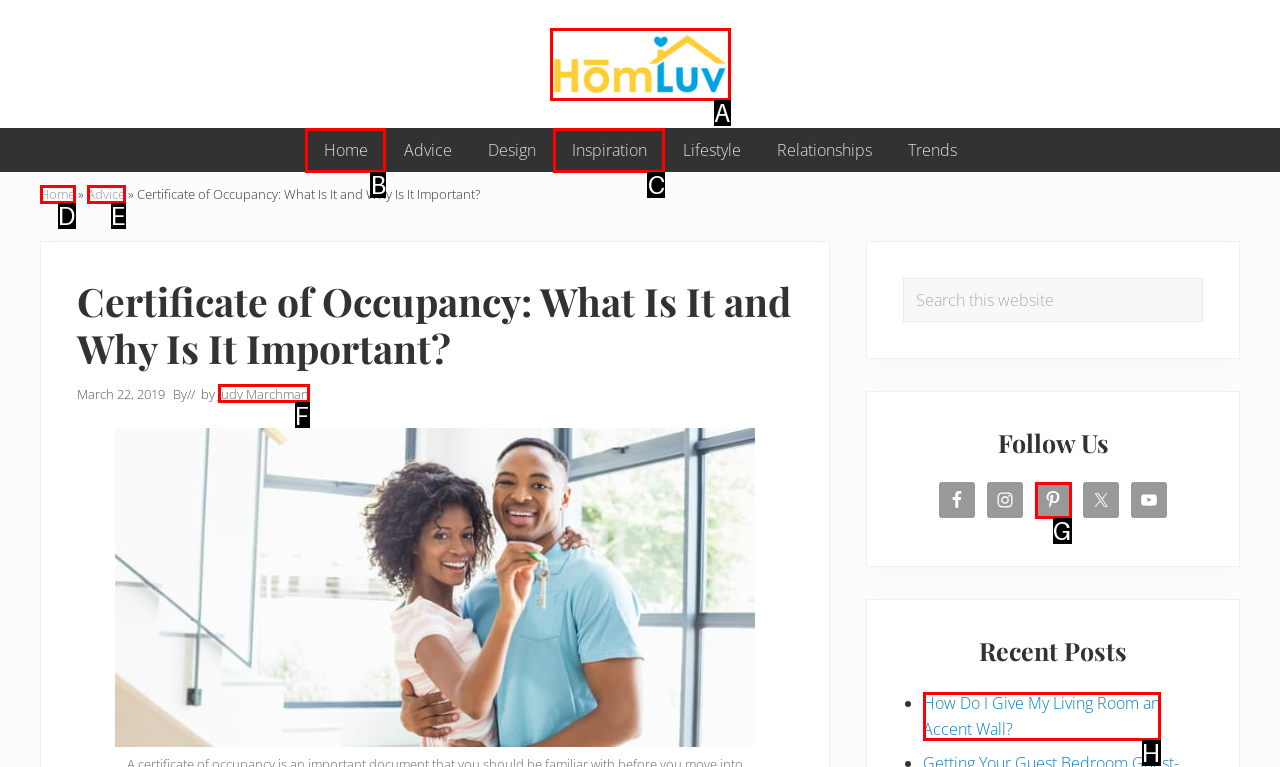Look at the description: Judy Marchman
Determine the letter of the matching UI element from the given choices.

F